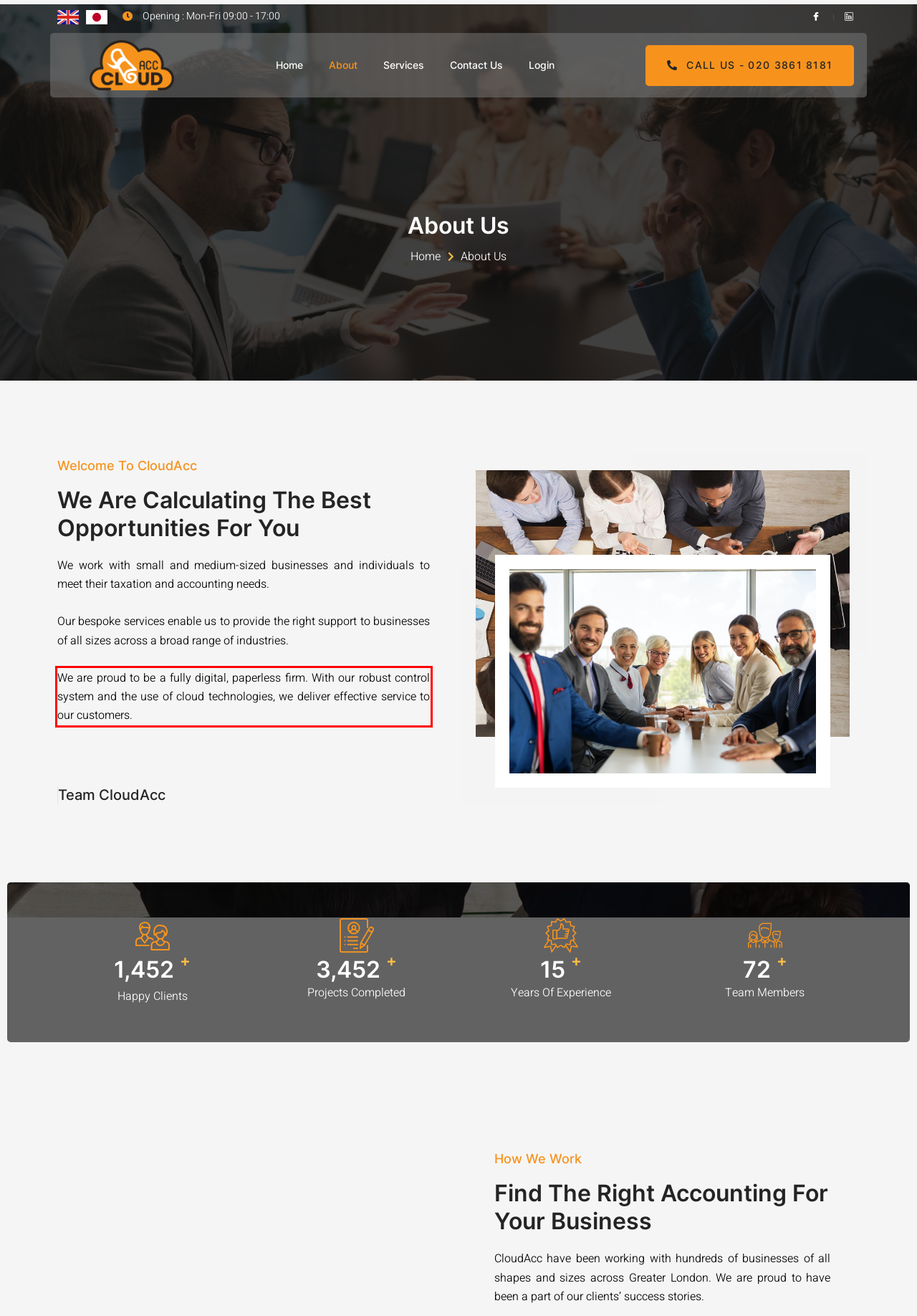Within the provided webpage screenshot, find the red rectangle bounding box and perform OCR to obtain the text content.

We are proud to be a fully digital, paperless firm. With our robust control system and the use of cloud technologies, we deliver effective service to our customers.